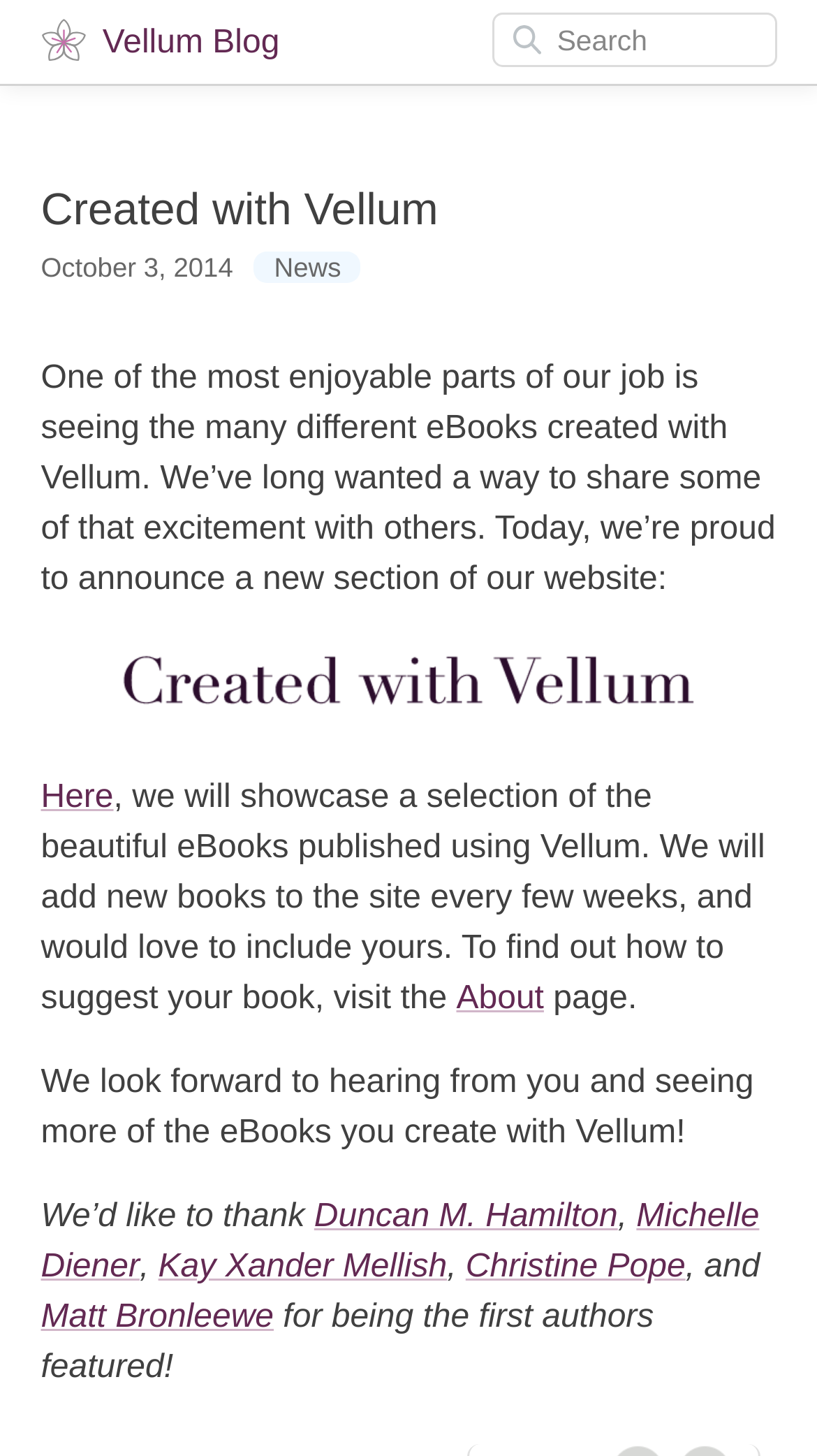Give a one-word or short-phrase answer to the following question: 
What is the topic of the latest article?

The new section of the website